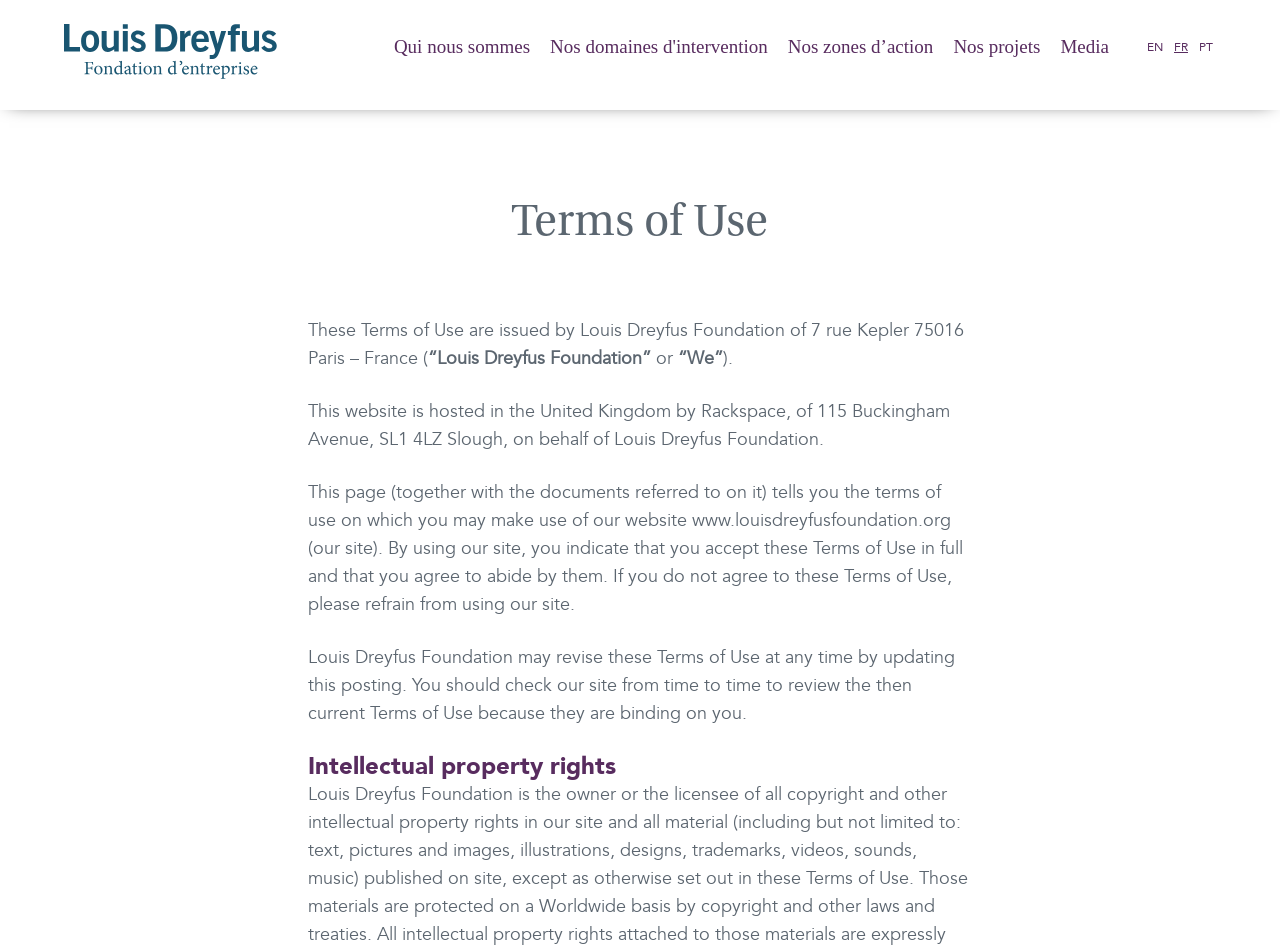In which country is the website hosted?
Please provide a single word or phrase answer based on the image.

United Kingdom